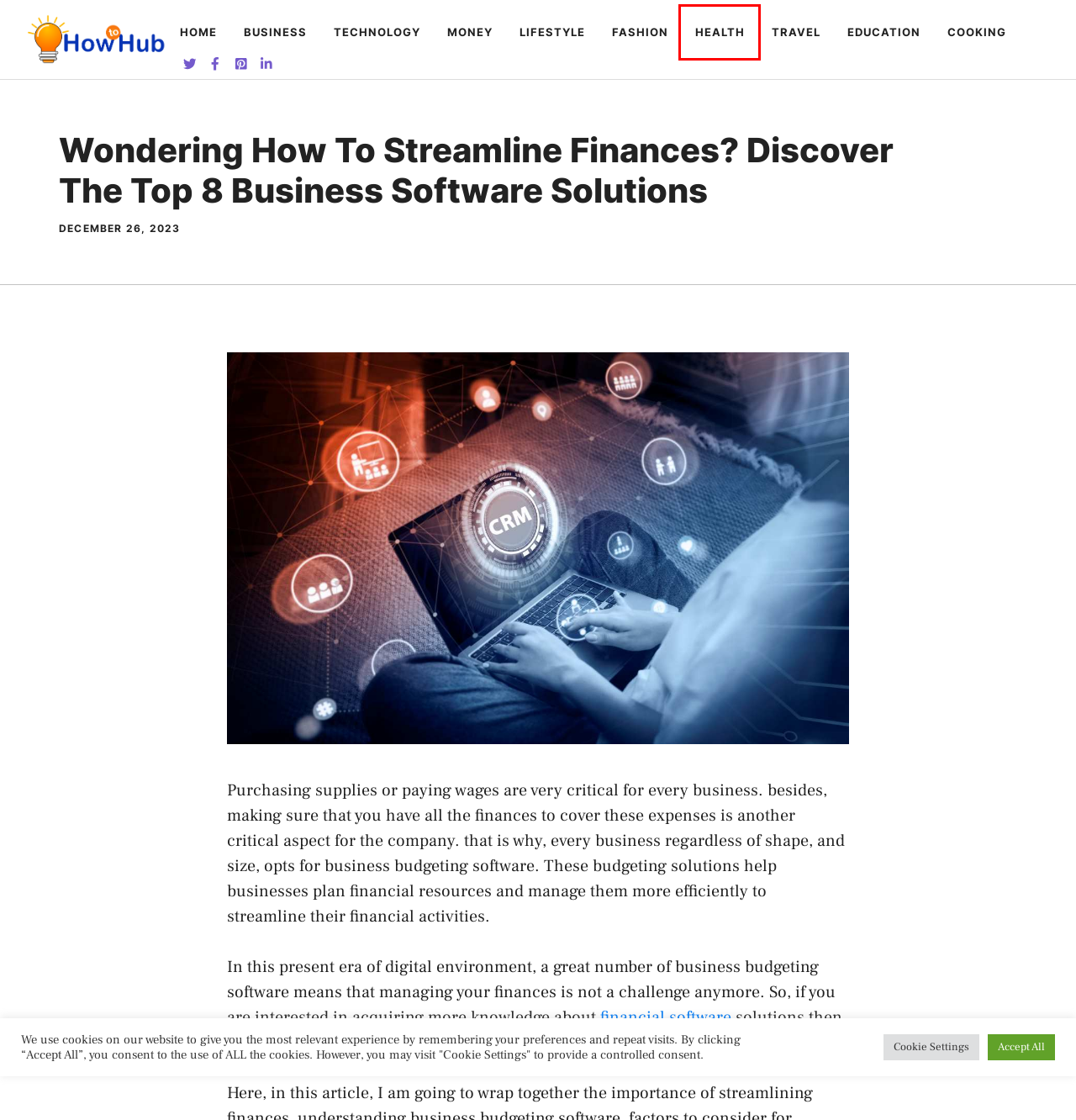You see a screenshot of a webpage with a red bounding box surrounding an element. Pick the webpage description that most accurately represents the new webpage after interacting with the element in the red bounding box. The options are:
A. Business
B. Money
C. Technology
D. Travel
E. Lifestyle - HowToHub
F. Fashion
G. Health
H. Cooking

G